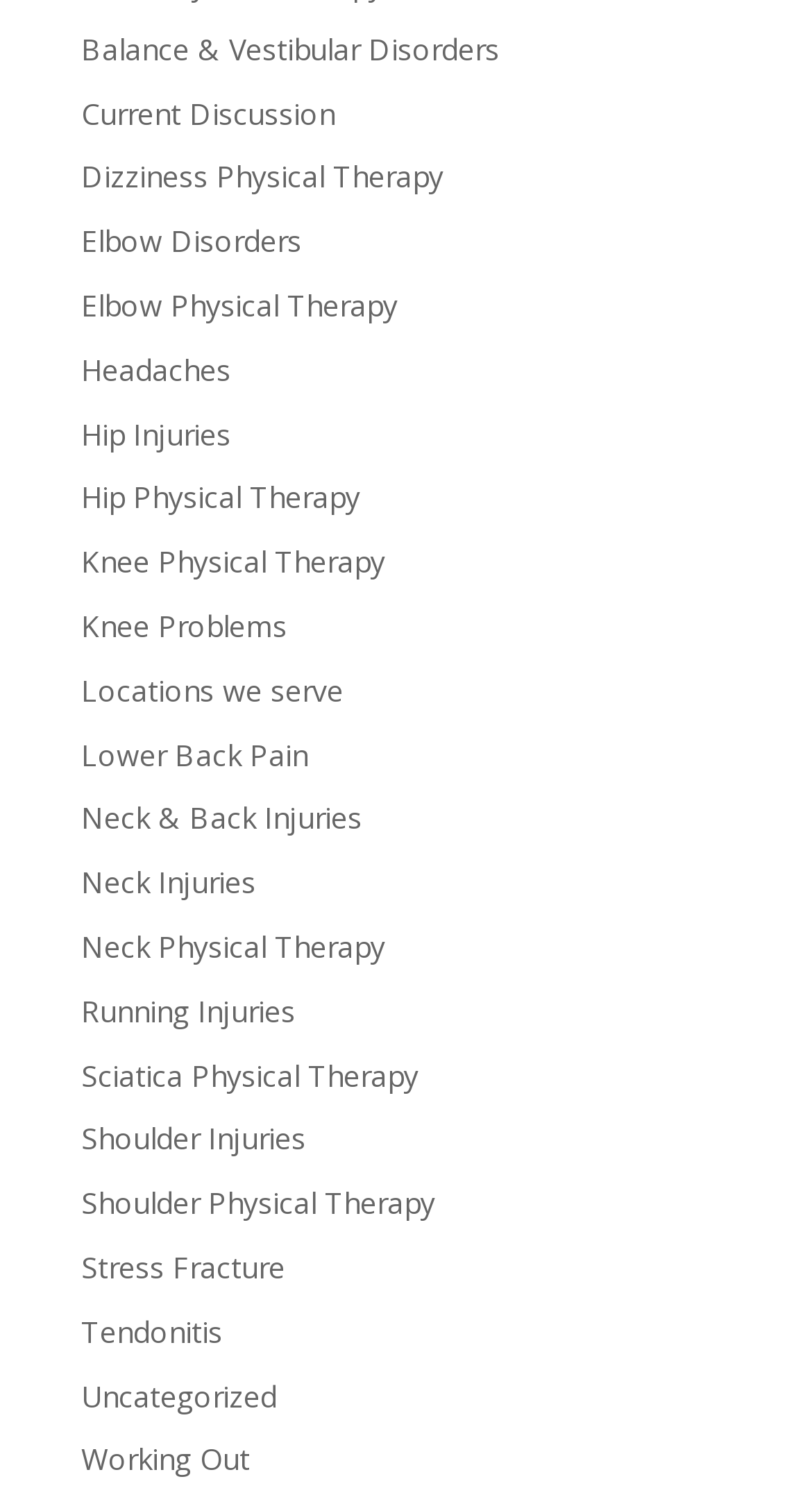Please determine the bounding box coordinates for the element that should be clicked to follow these instructions: "Learn about Dizziness Physical Therapy".

[0.1, 0.104, 0.546, 0.131]